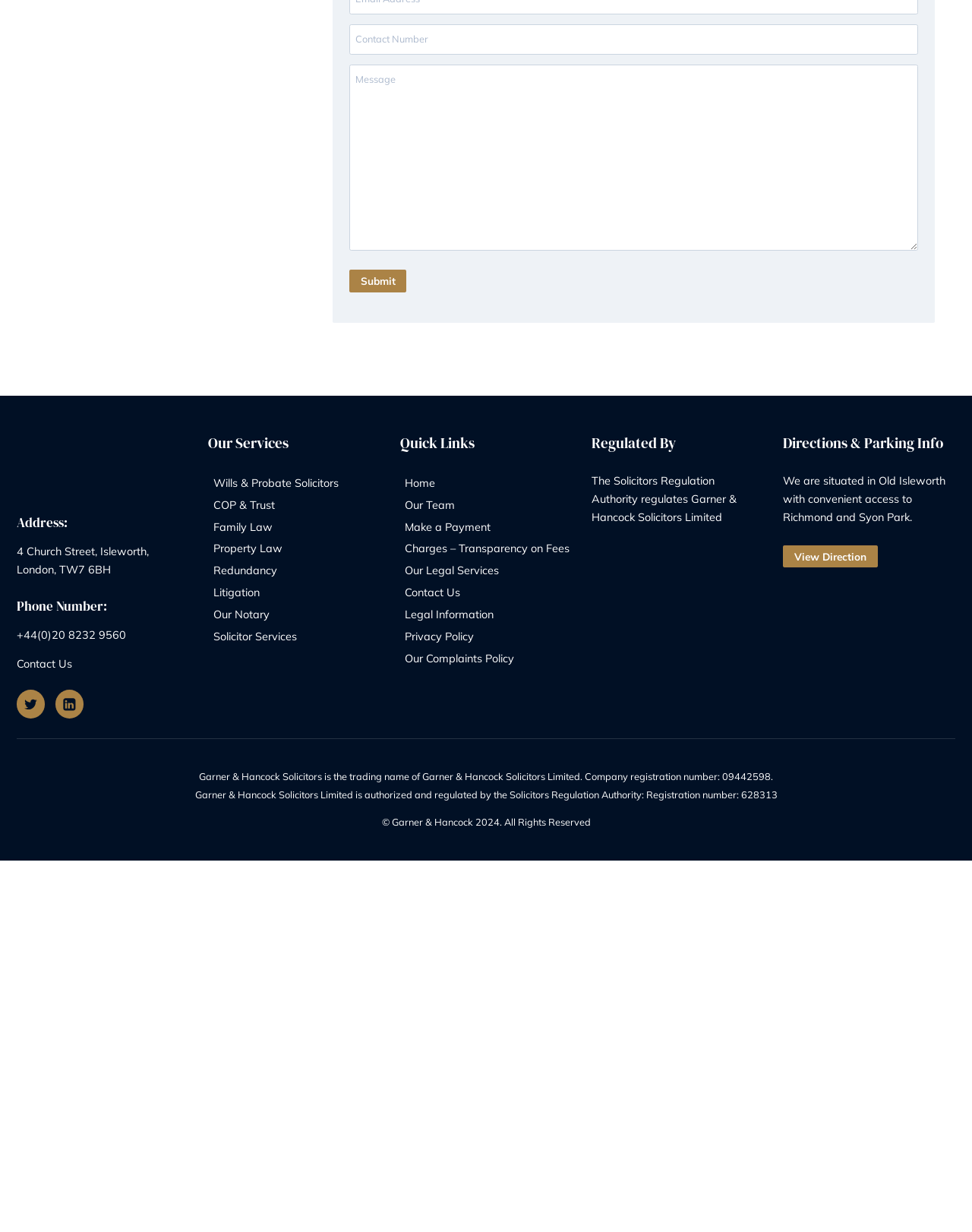Find the bounding box coordinates for the HTML element described as: "Our Complaints Policy". The coordinates should consist of four float values between 0 and 1, i.e., [left, top, right, bottom].

[0.49, 0.827, 0.692, 0.848]